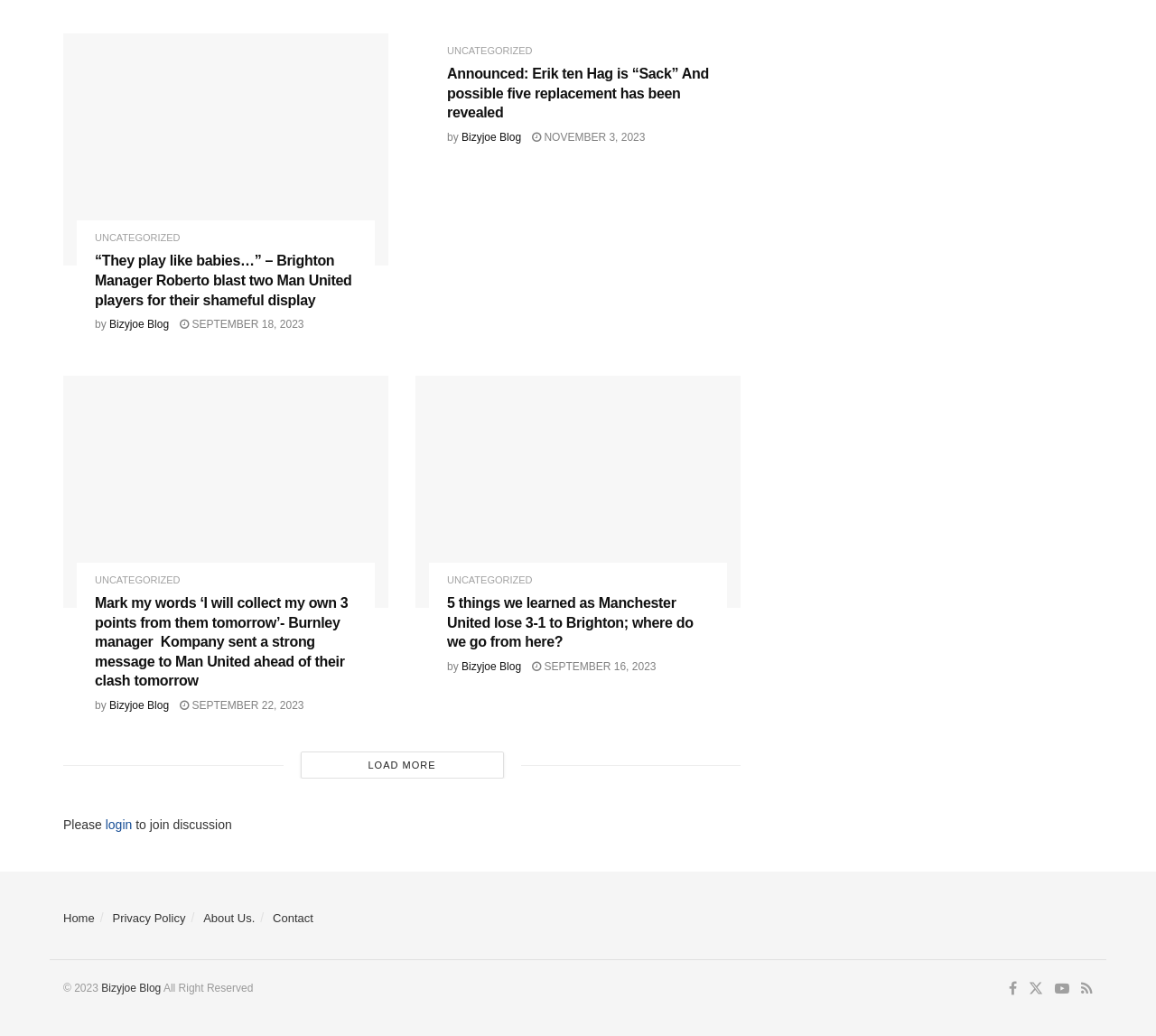Find the bounding box coordinates for the HTML element described in this sentence: "September 16, 2023". Provide the coordinates as four float numbers between 0 and 1, in the format [left, top, right, bottom].

[0.46, 0.637, 0.568, 0.649]